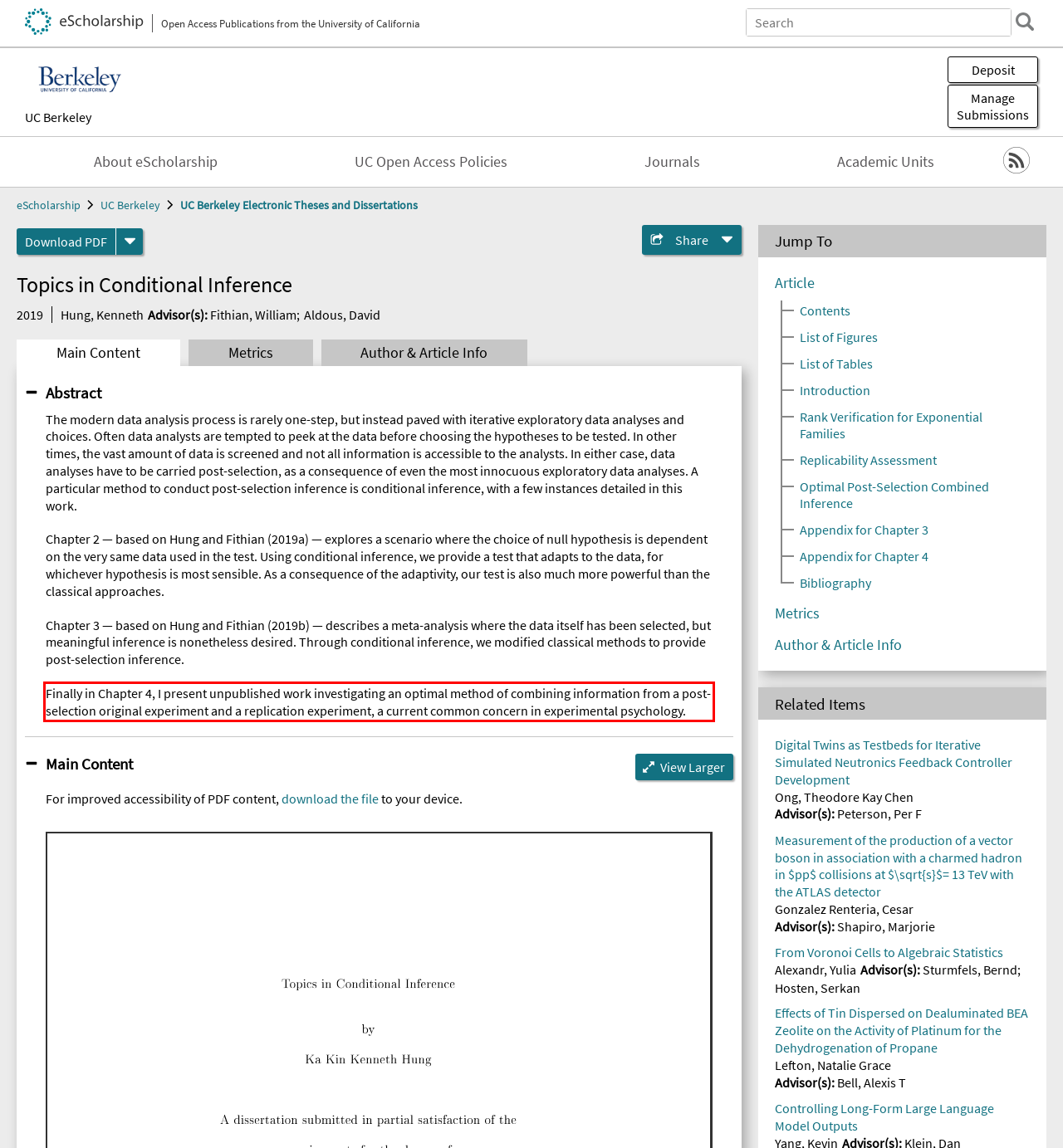Given a screenshot of a webpage containing a red rectangle bounding box, extract and provide the text content found within the red bounding box.

Finally in Chapter 4, I present unpublished work investigating an optimal method of combining information from a post-selection original experiment and a replication experiment, a current common concern in experimental psychology.